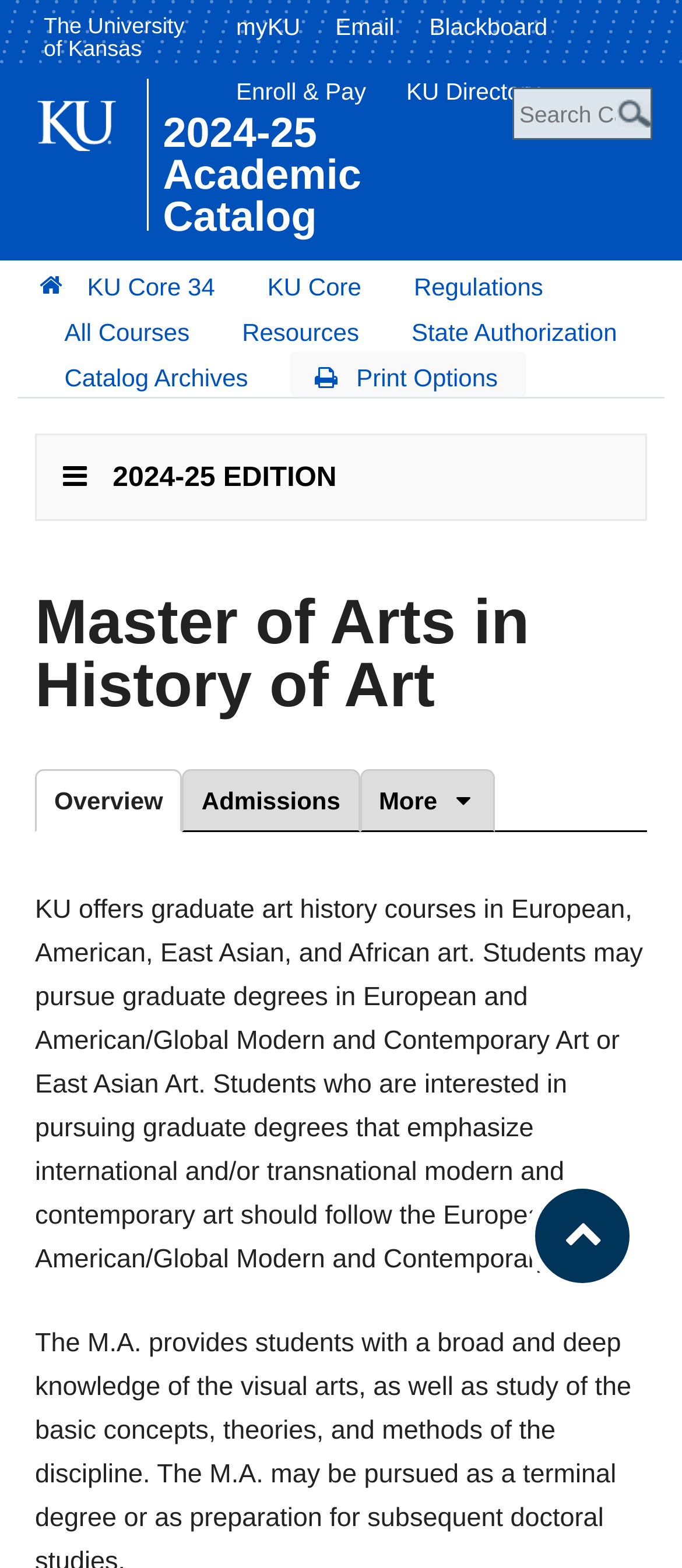Locate the heading on the webpage and return its text.

2024-25 Academic Catalog